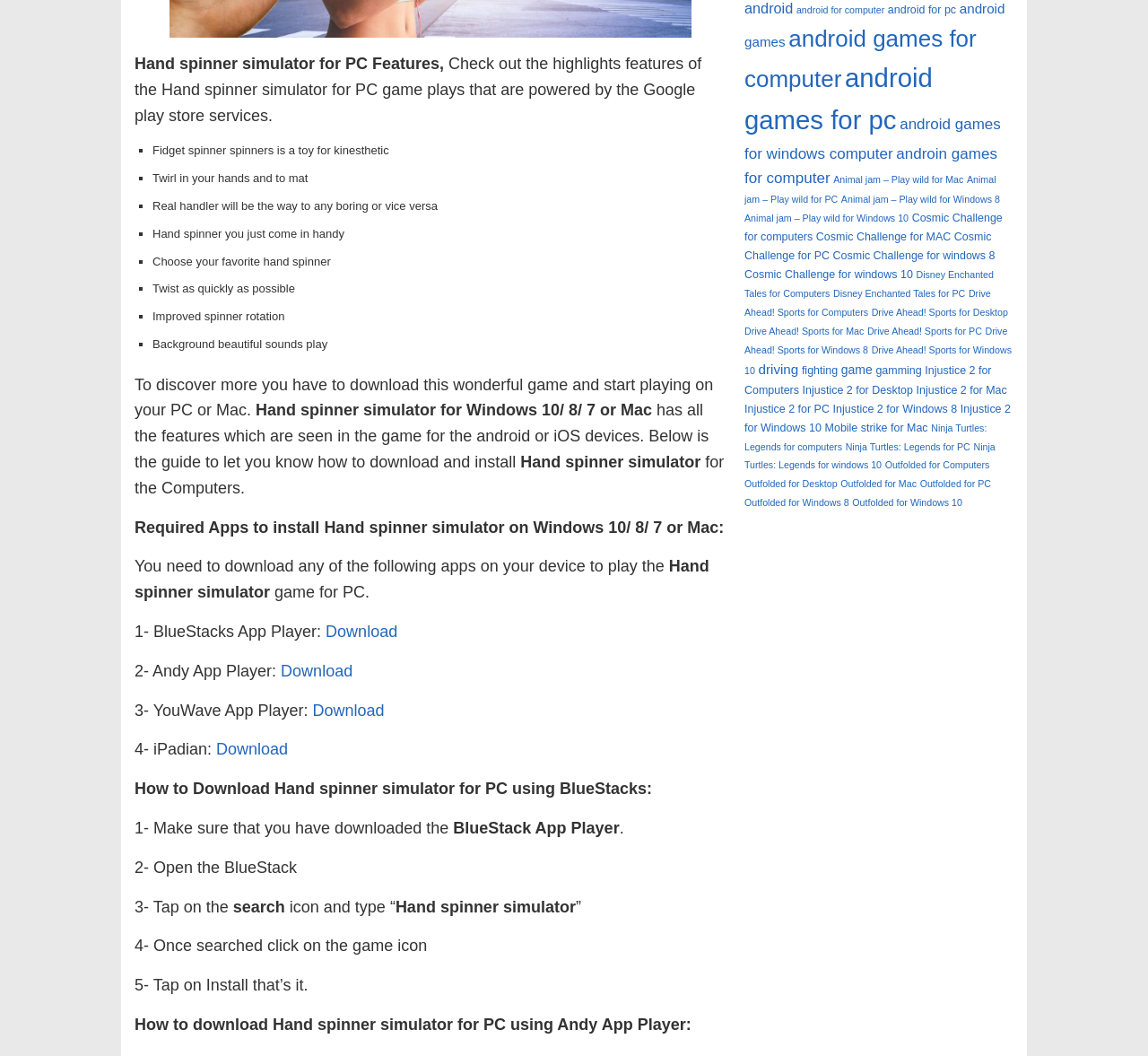How do you download the game using BlueStacks?
Based on the image, respond with a single word or phrase.

Search and install